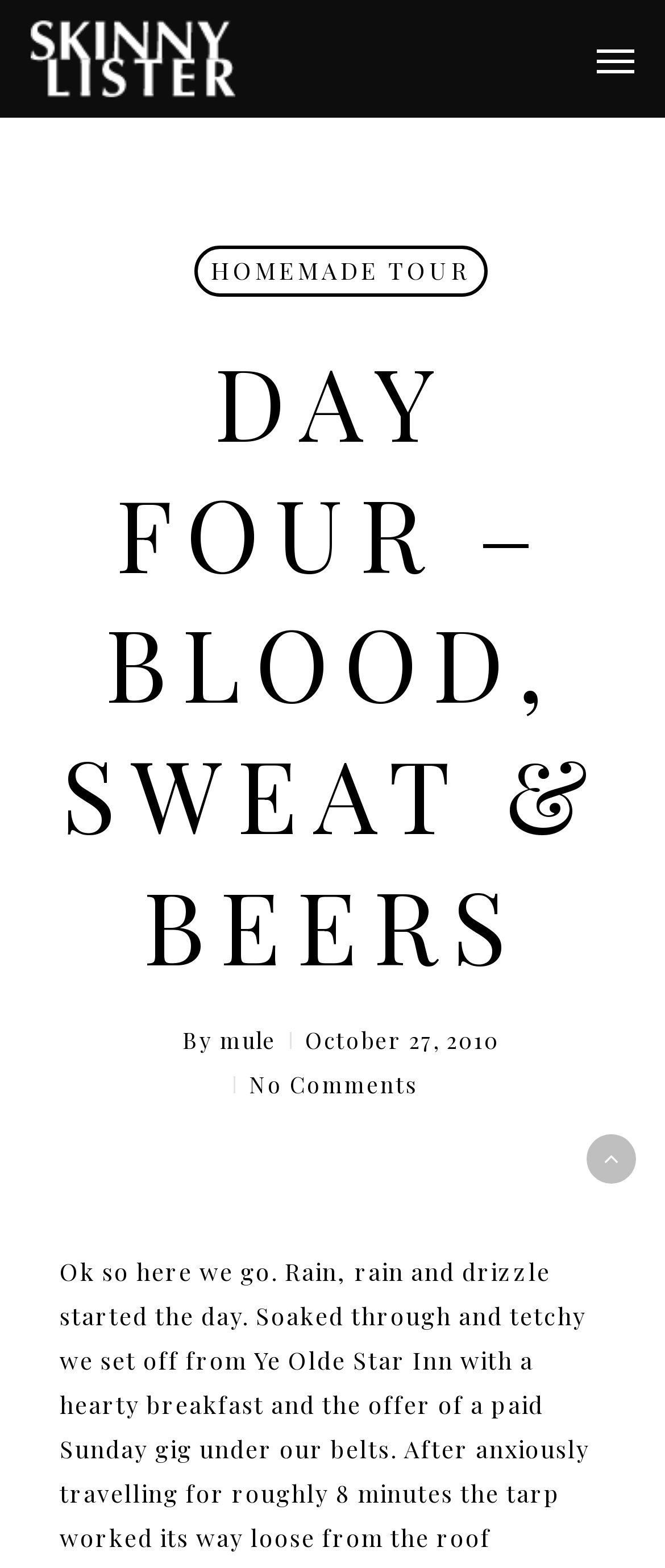Can you locate the main headline on this webpage and provide its text content?

DAY FOUR – BLOOD, SWEAT & BEERS